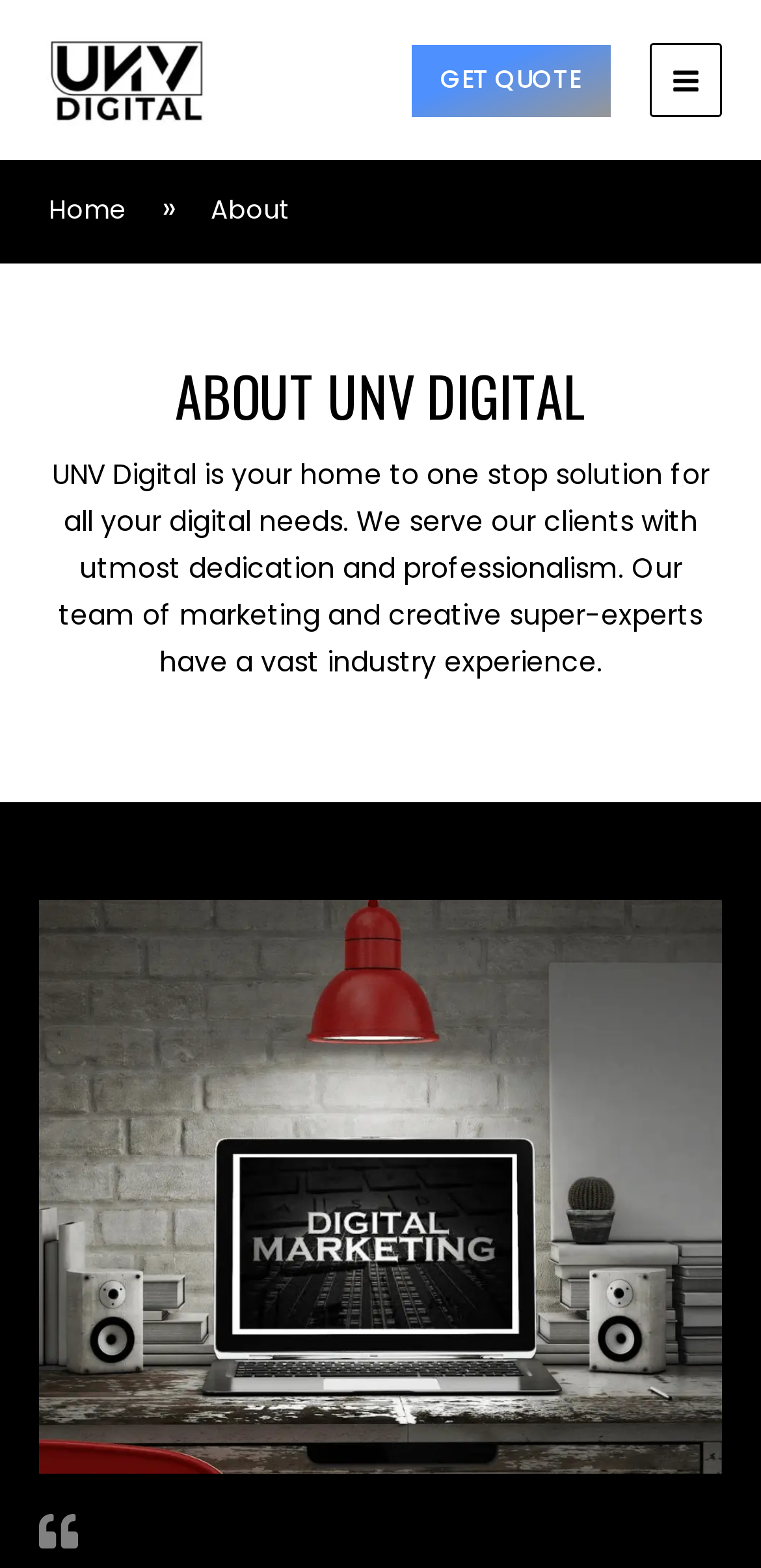Analyze the image and provide a detailed answer to the question: What does UNV Digital offer?

According to the webpage, UNV Digital offers a one-stop solution for all digital needs. The company serves its clients with dedication and professionalism, and its team of experts has vast industry experience in marketing and creative fields.